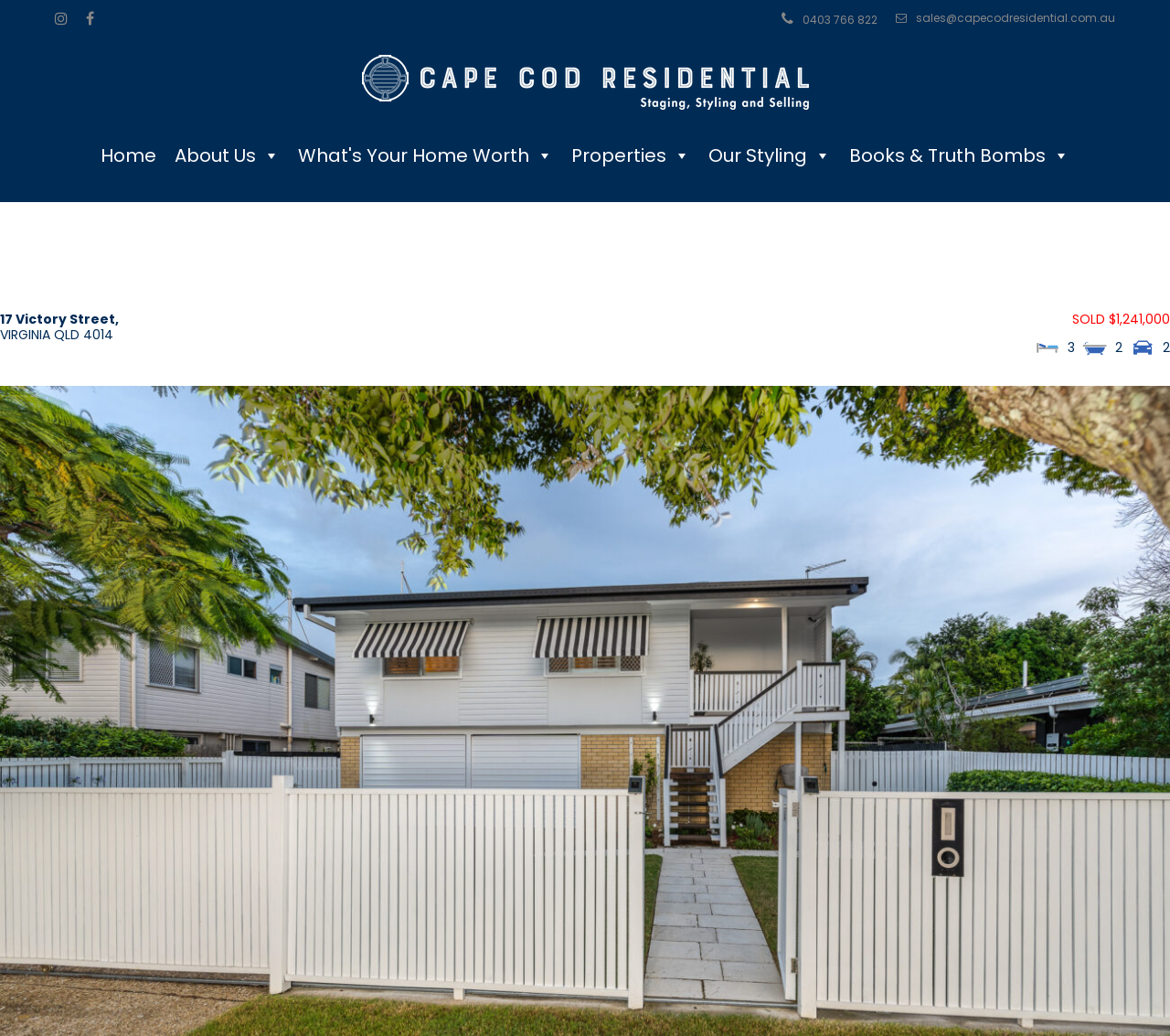Locate the bounding box coordinates of the area to click to fulfill this instruction: "Visit the website". The bounding box should be presented as four float numbers between 0 and 1, in the order [left, top, right, bottom].

[0.309, 0.062, 0.691, 0.079]